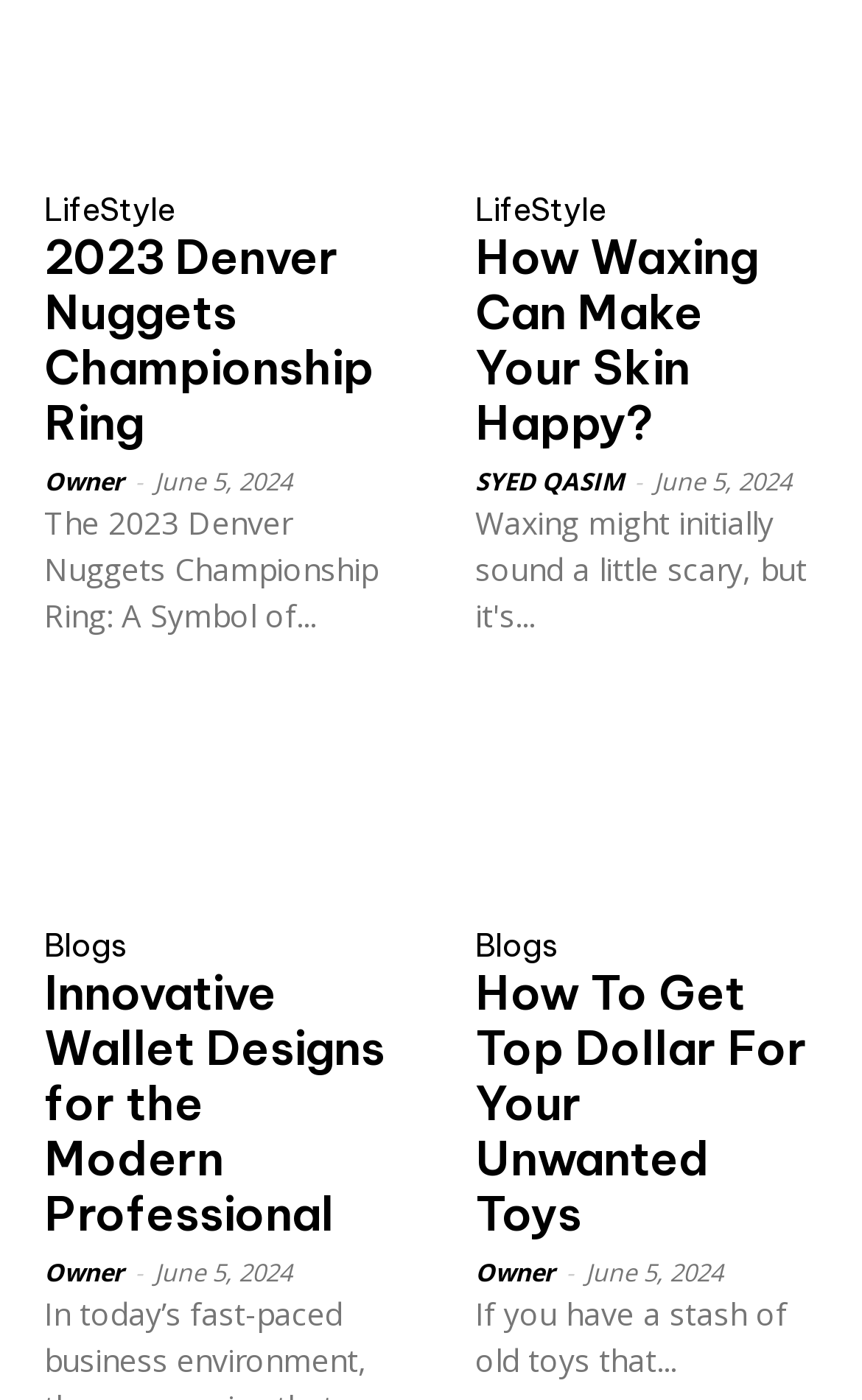Use a single word or phrase to answer the question:
How many authors are mentioned on this webpage?

2